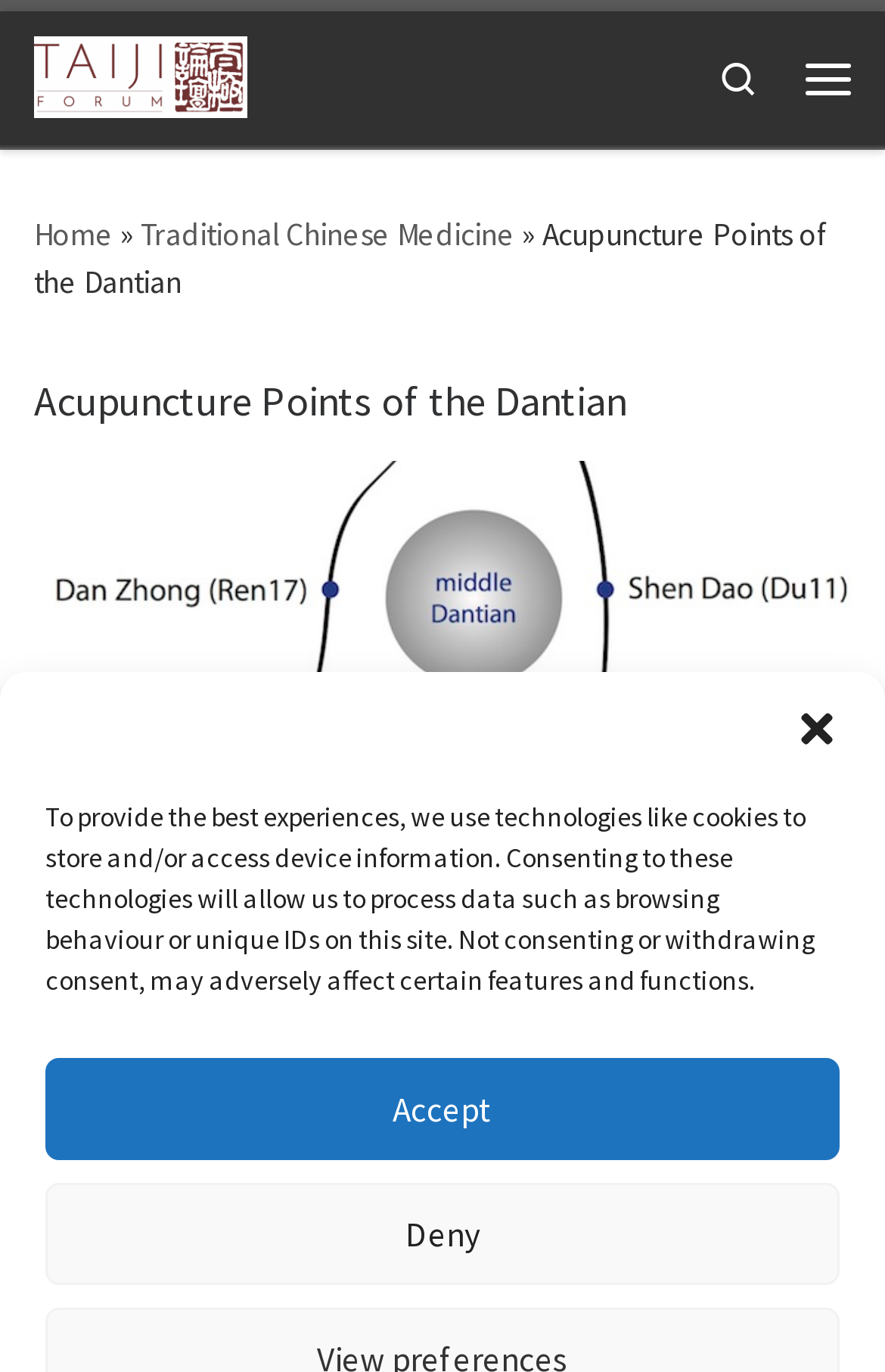What is the purpose of the button 'Close dialogue'?
Use the information from the image to give a detailed answer to the question.

I inferred the purpose of the button 'Close dialogue' by looking at its location and the surrounding elements. It is located near the StaticText 'To provide the best experiences, we use technologies like cookies...' which suggests that it is part of a cookie consent dialogue. The button's purpose is likely to close this dialogue.